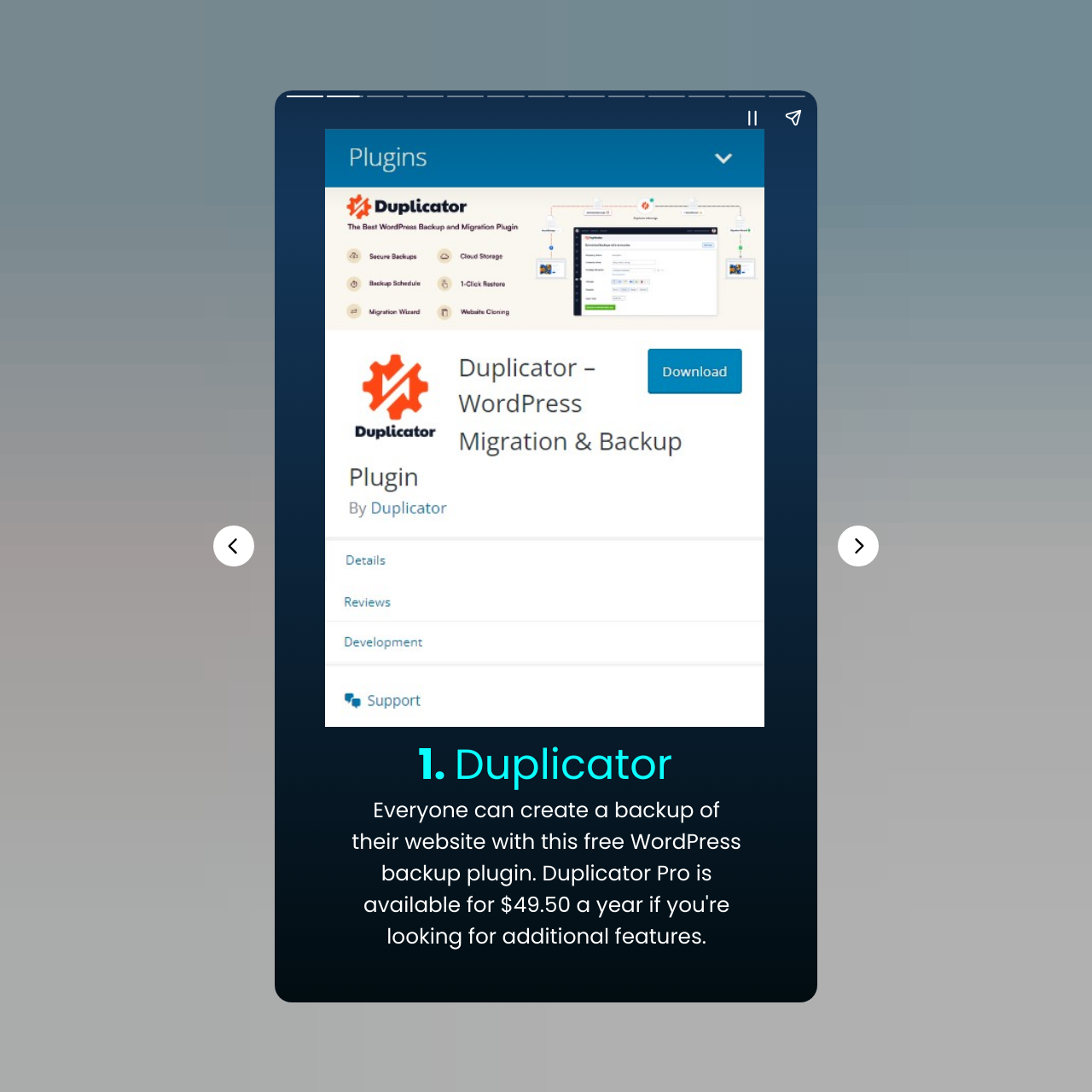What is the name of the second plugin?
Look at the image and respond with a one-word or short-phrase answer.

UpdraftPlus